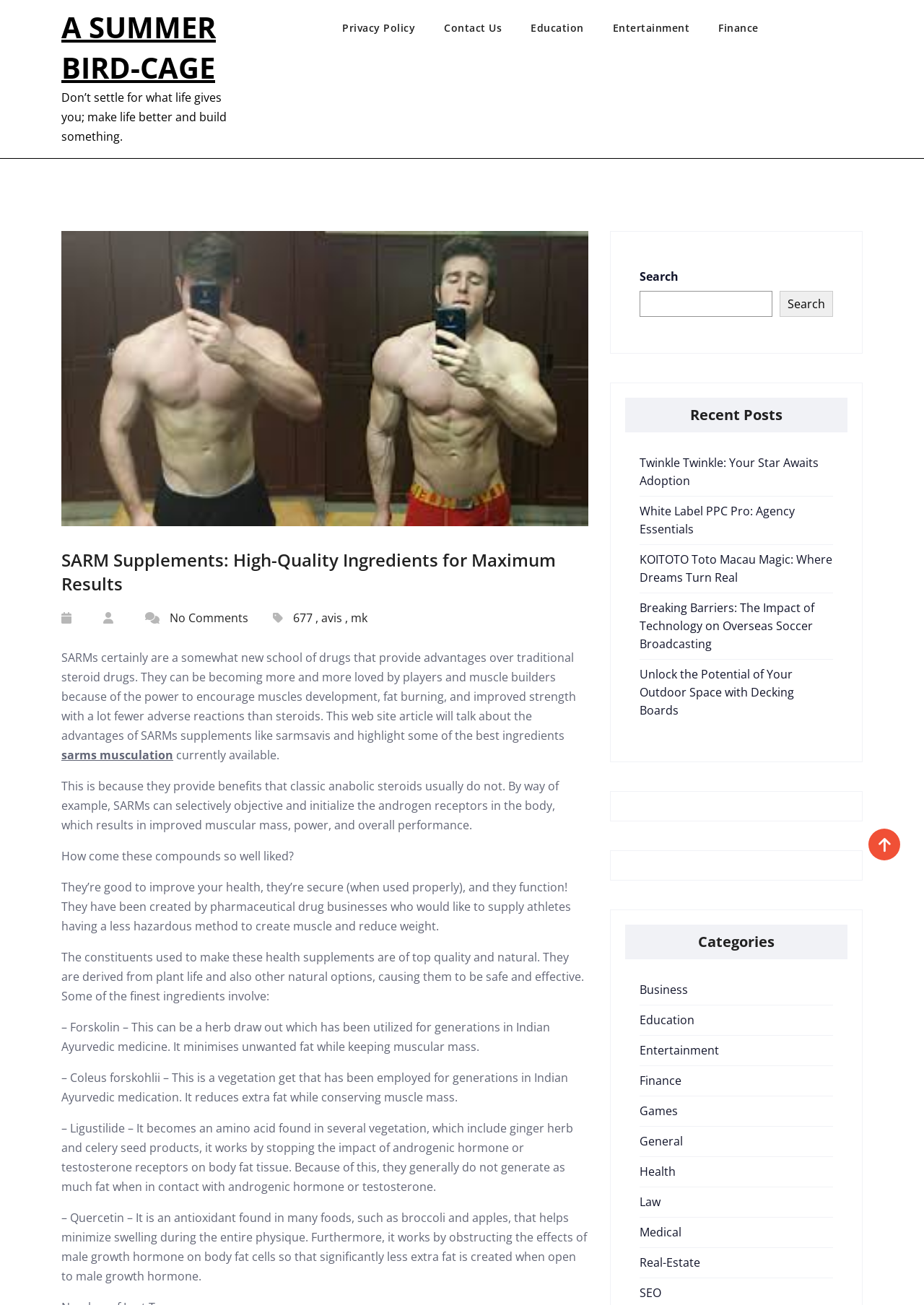Please find the bounding box coordinates of the element that needs to be clicked to perform the following instruction: "Search for something". The bounding box coordinates should be four float numbers between 0 and 1, represented as [left, top, right, bottom].

[0.692, 0.223, 0.836, 0.243]